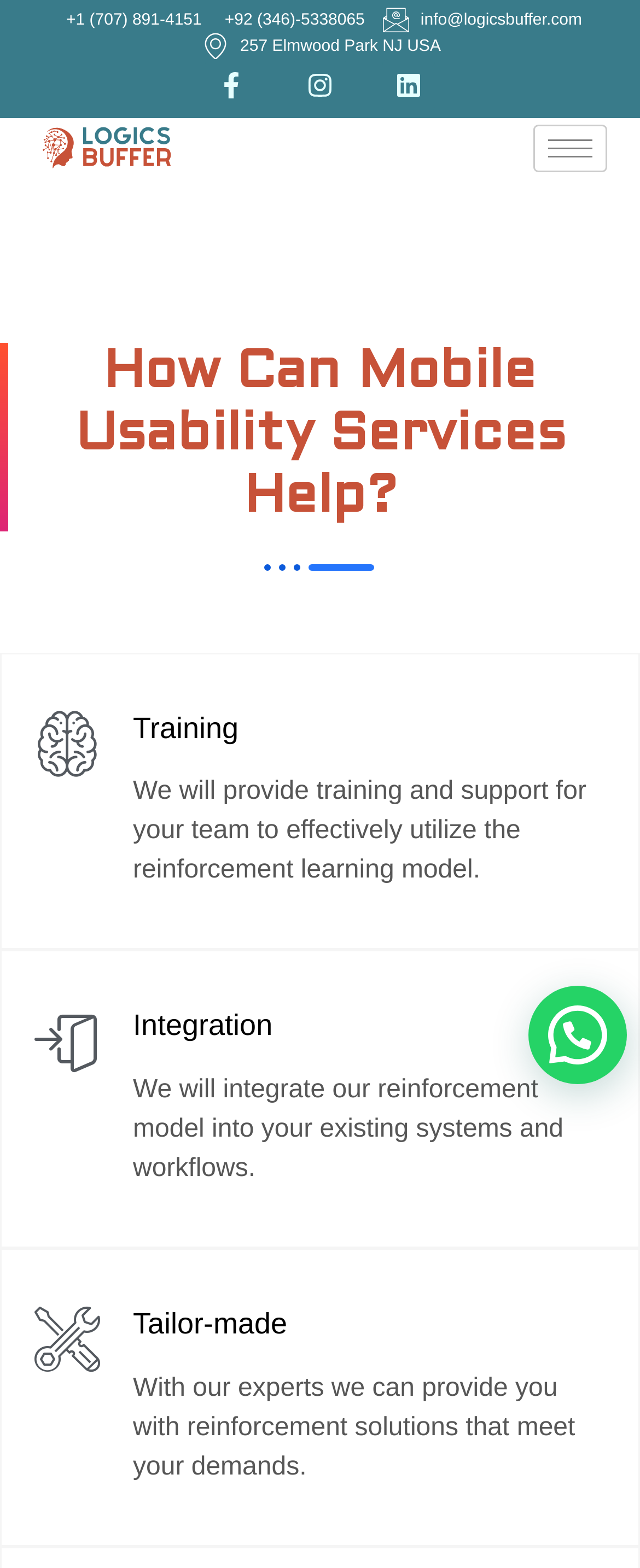Find the bounding box coordinates of the area to click in order to follow the instruction: "Send an email".

[0.657, 0.007, 0.909, 0.018]